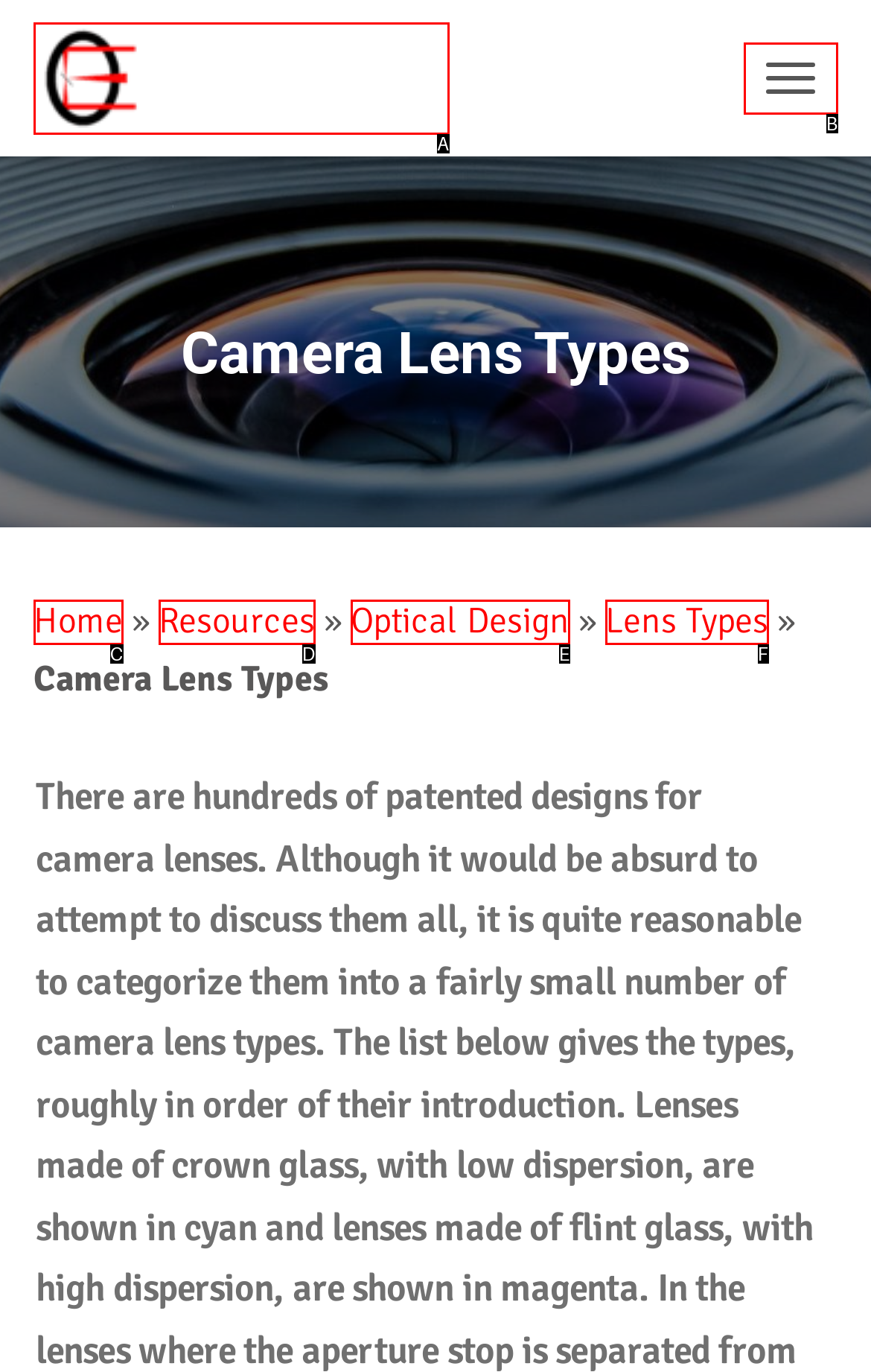Point out the option that aligns with the description: Home
Provide the letter of the corresponding choice directly.

C